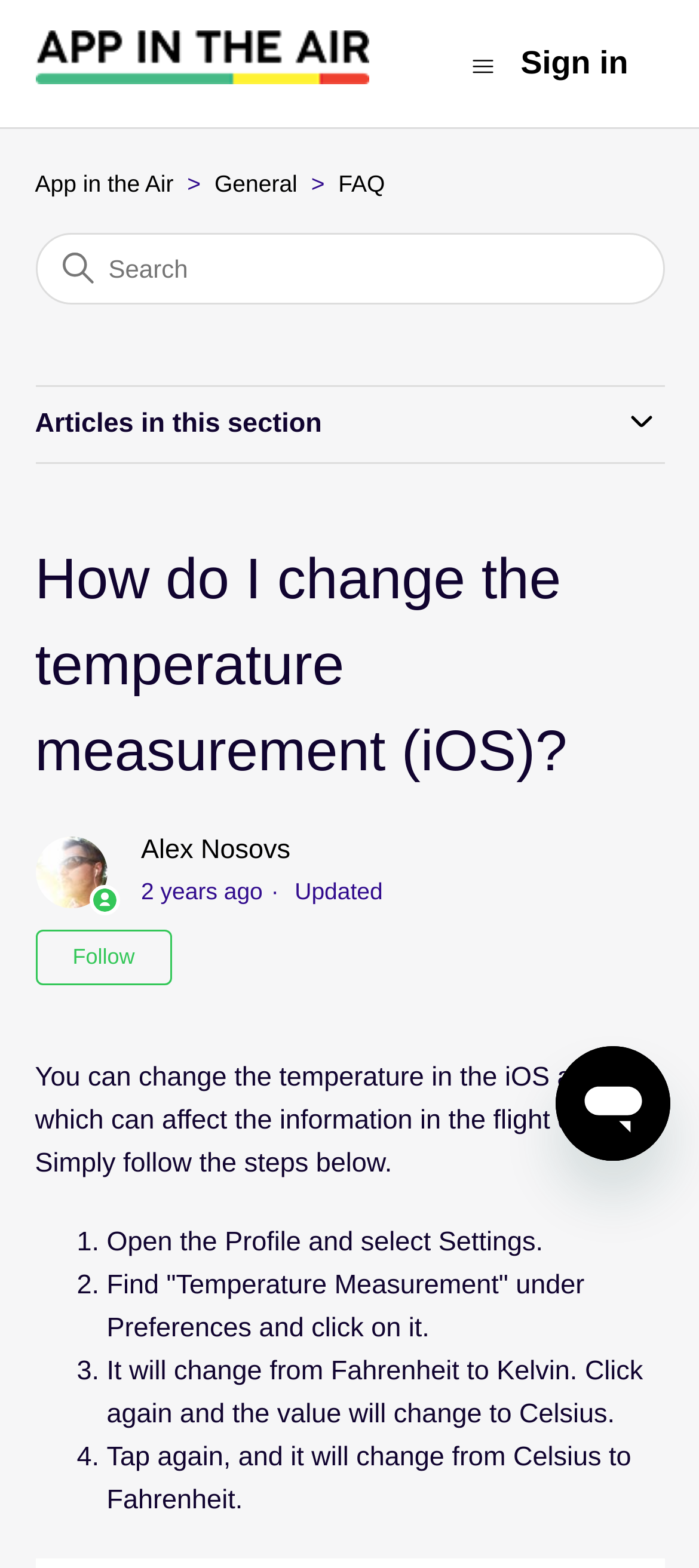Find and provide the bounding box coordinates for the UI element described here: "Alex Nosovs". The coordinates should be given as four float numbers between 0 and 1: [left, top, right, bottom].

[0.202, 0.533, 0.416, 0.552]